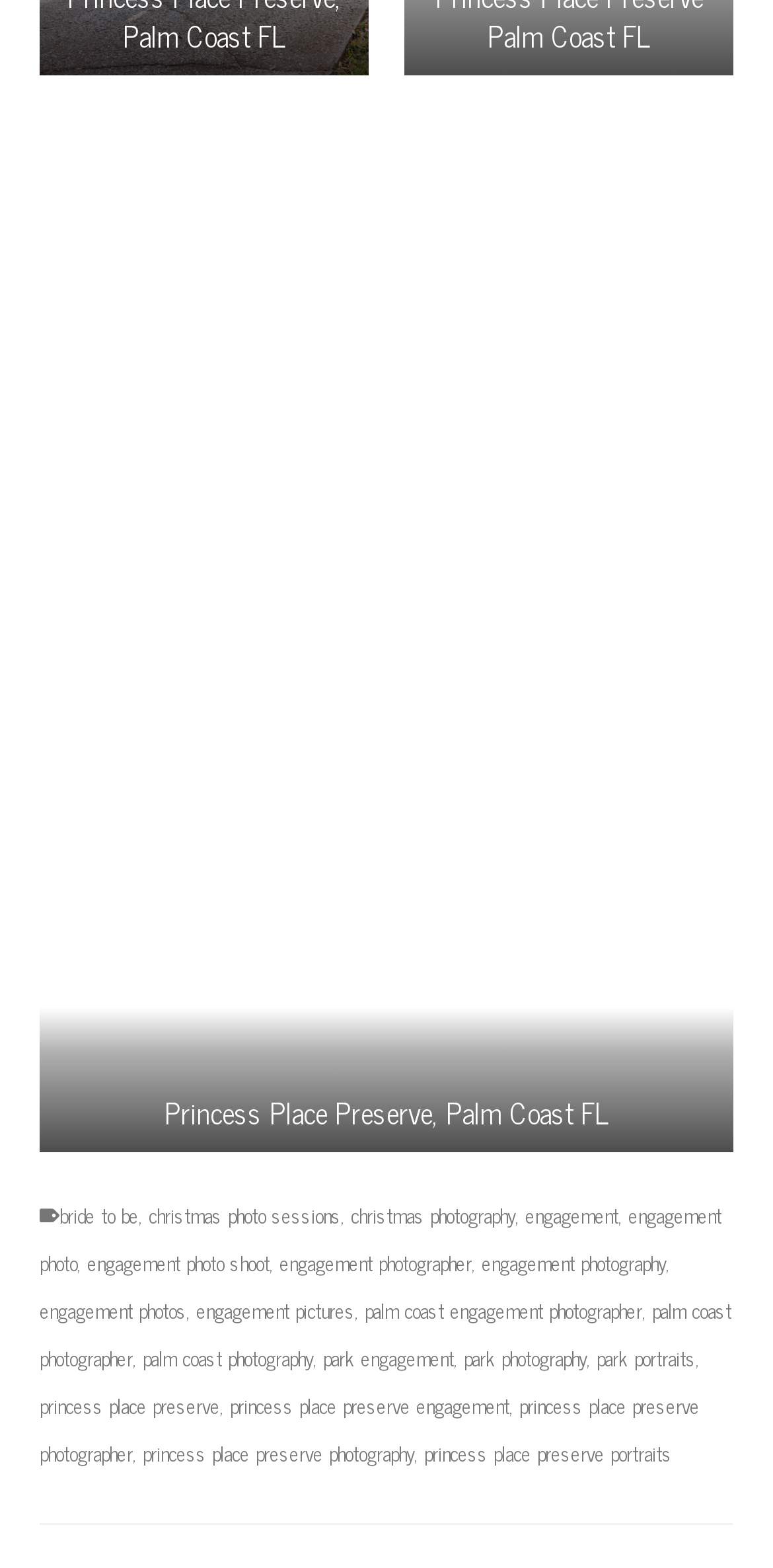Using details from the image, please answer the following question comprehensively:
How many links are in the footer section?

I found the answer by counting the number of link elements in the footer section, which includes links such as 'bride to be', 'christmas photo sessions', 'engagement', and others.